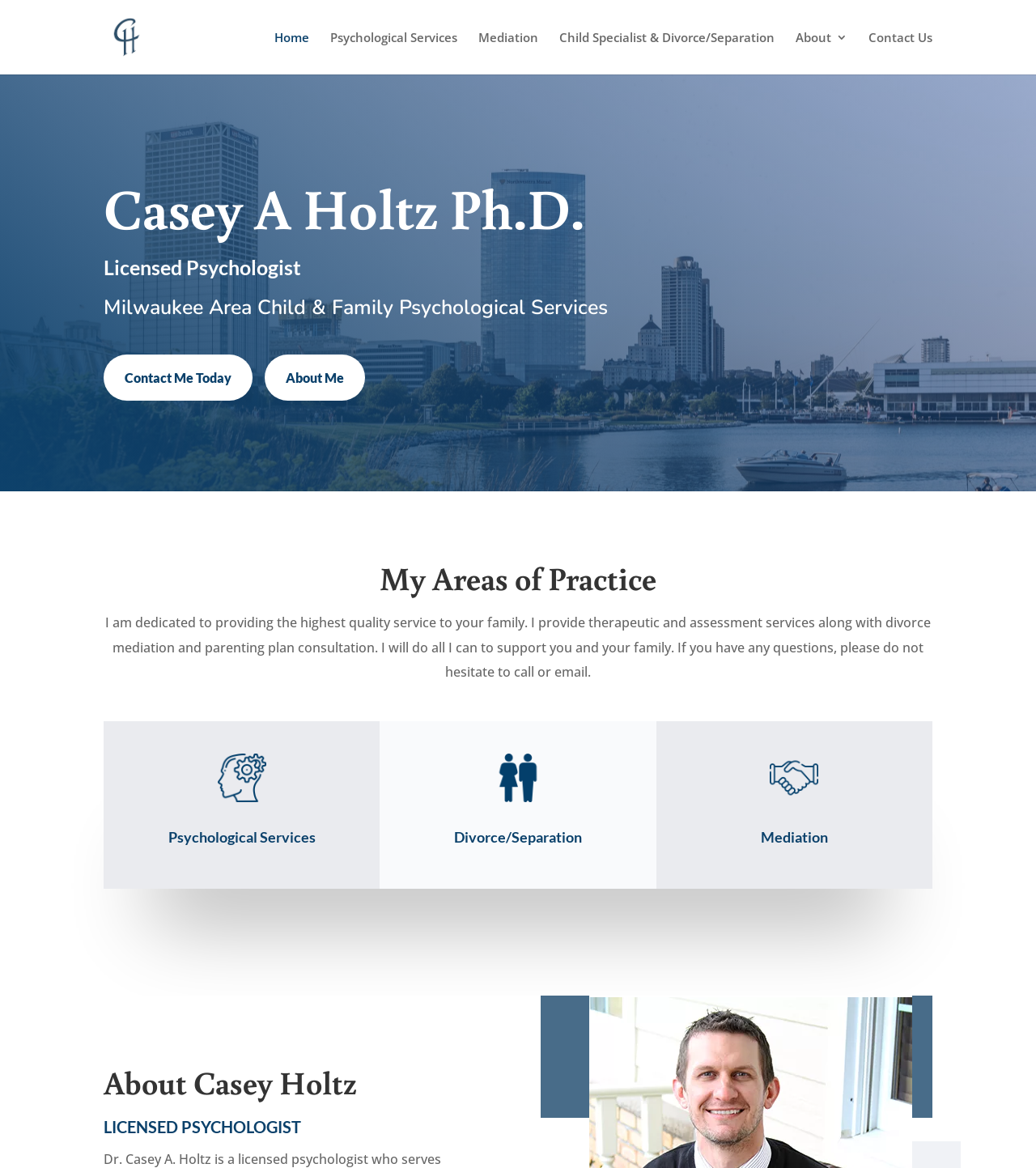How can you contact the psychologist?
Using the details from the image, give an elaborate explanation to answer the question.

I found the answer by reading the StaticText 'If you have any questions, please do not hesitate to call or email.' which provides the contact information for the psychologist.